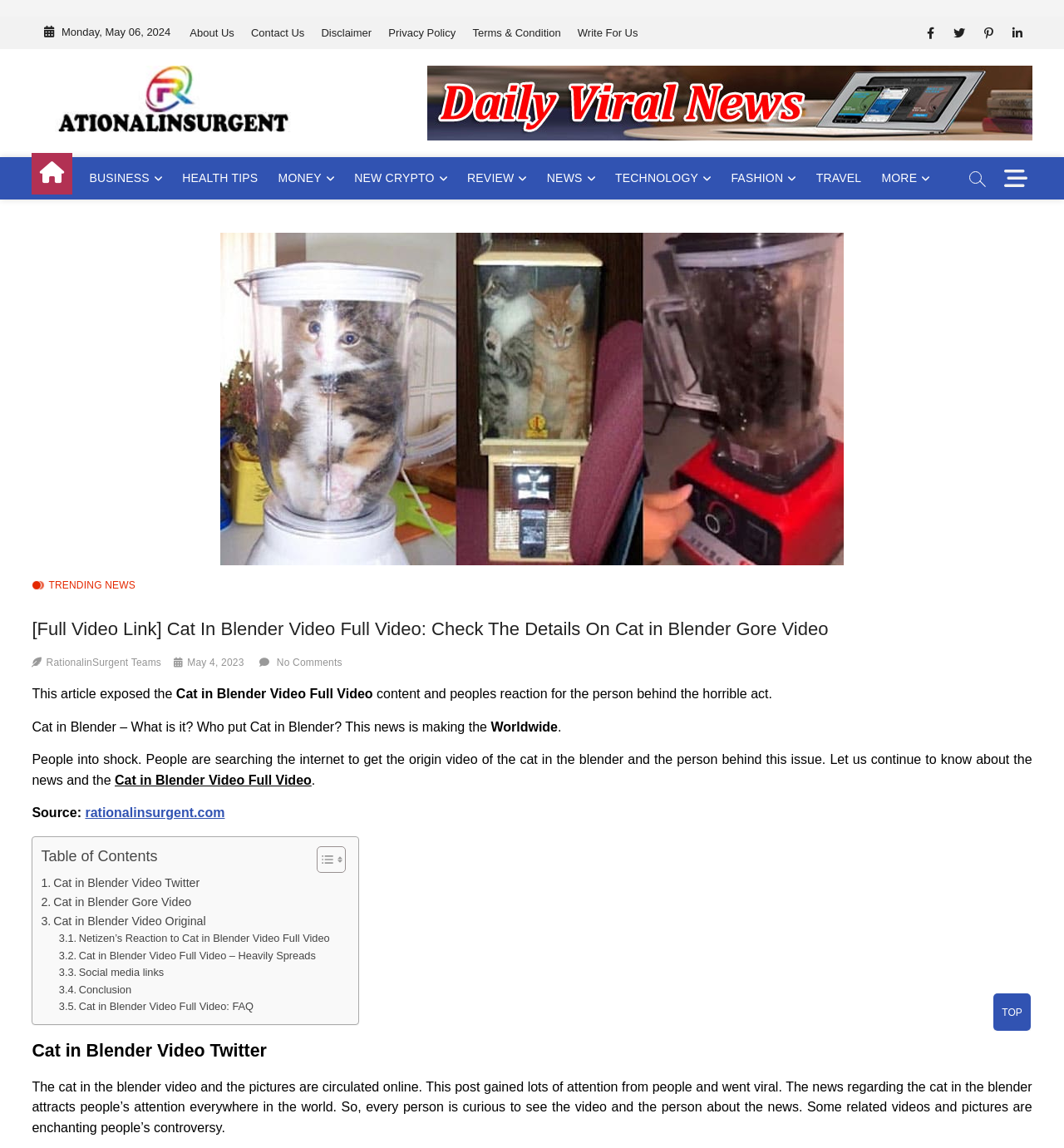Respond to the following query with just one word or a short phrase: 
What is the date of the article?

May 06, 2024